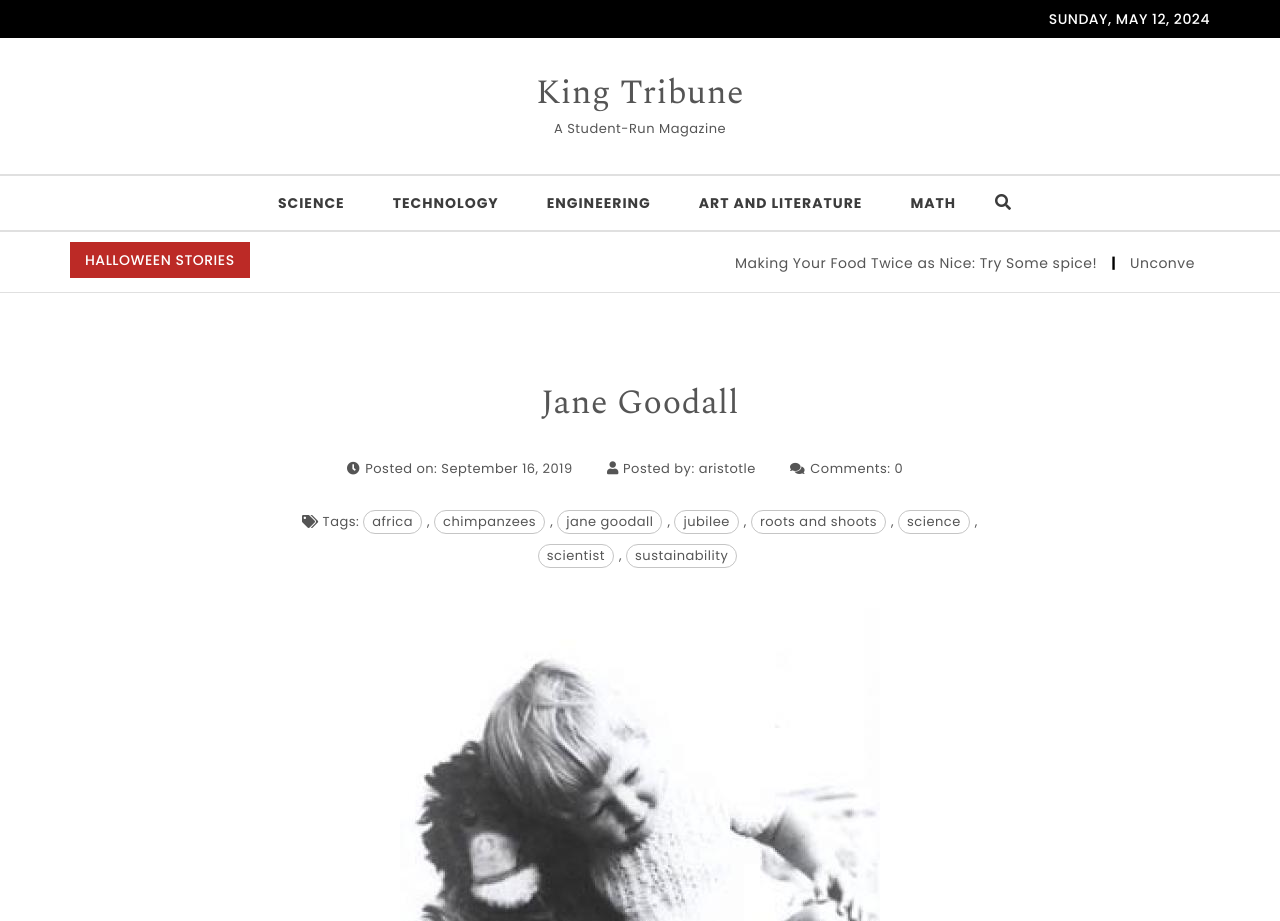Use a single word or phrase to answer the question:
What categories are available in the navigation menu?

SCIENCE, TECHNOLOGY, ENGINEERING, ART AND LITERATURE, MATH